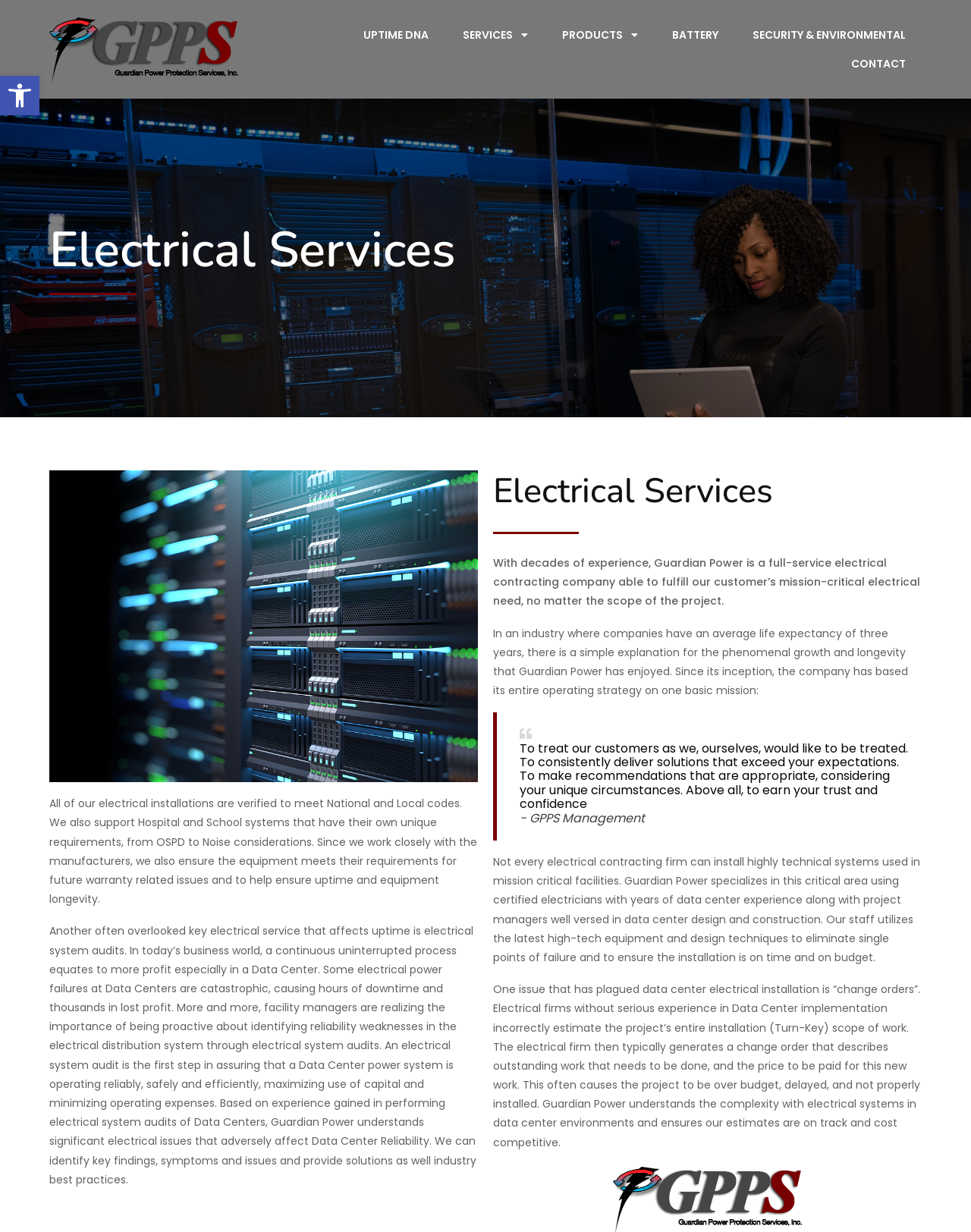Please find the bounding box coordinates of the element that you should click to achieve the following instruction: "Click the 'GPPS' link". The coordinates should be presented as four float numbers between 0 and 1: [left, top, right, bottom].

[0.051, 0.055, 0.246, 0.067]